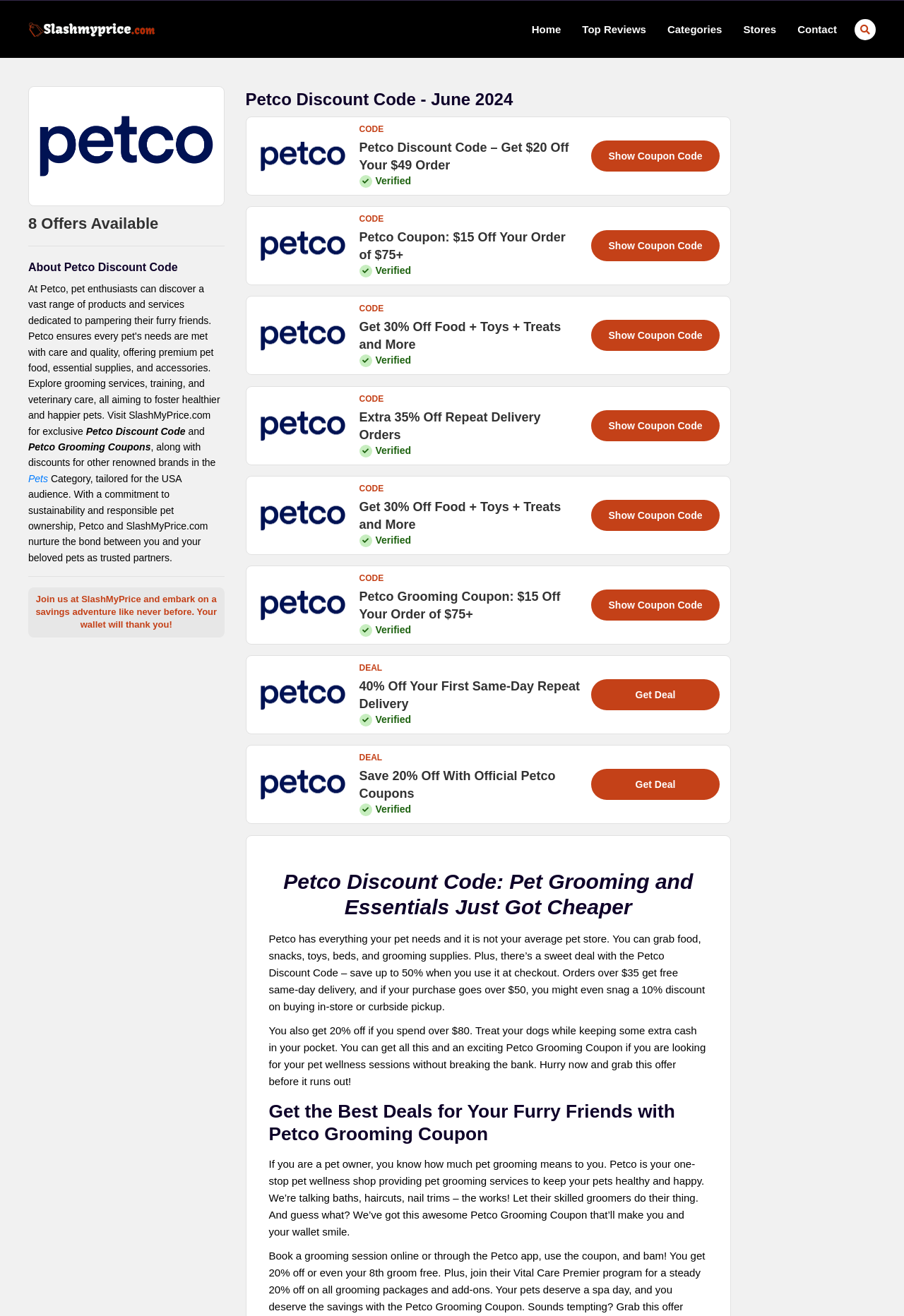Summarize the webpage comprehensively, mentioning all visible components.

This webpage is about Petco discount codes and grooming coupons. At the top, there is a header logo and a navigation menu with links to "Home", "Top Reviews", "Categories", "Stores", and "Contact". Below the navigation menu, there is a heading that reads "About Petco Discount Code" followed by a brief description of Petco and its commitment to sustainability and responsible pet ownership.

The main content of the page is divided into two sections. The first section lists eight offers available, each with a heading "CODE" or "DEAL", followed by a brief description of the offer, and a "Show Coupon Code" or "Get Deal" link. These offers include discounts on pet food, toys, and treats, as well as grooming services. Each offer has a "Verified" label next to it.

The second section has two headings, "Petco Discount Code: Pet Grooming and Essentials Just Got Cheaper" and "Get the Best Deals for Your Furry Friends with Petco Grooming Coupon". These headings are followed by paragraphs of text that describe the benefits of using Petco discount codes and grooming coupons, including saving up to 50% on purchases and getting free same-day delivery on orders over $35.

Throughout the page, there are five list markers (•) at the top, which may indicate a list of items or categories, but their purpose is not clear. Overall, the page is focused on providing information and discounts on Petco products and services, particularly pet grooming and wellness.